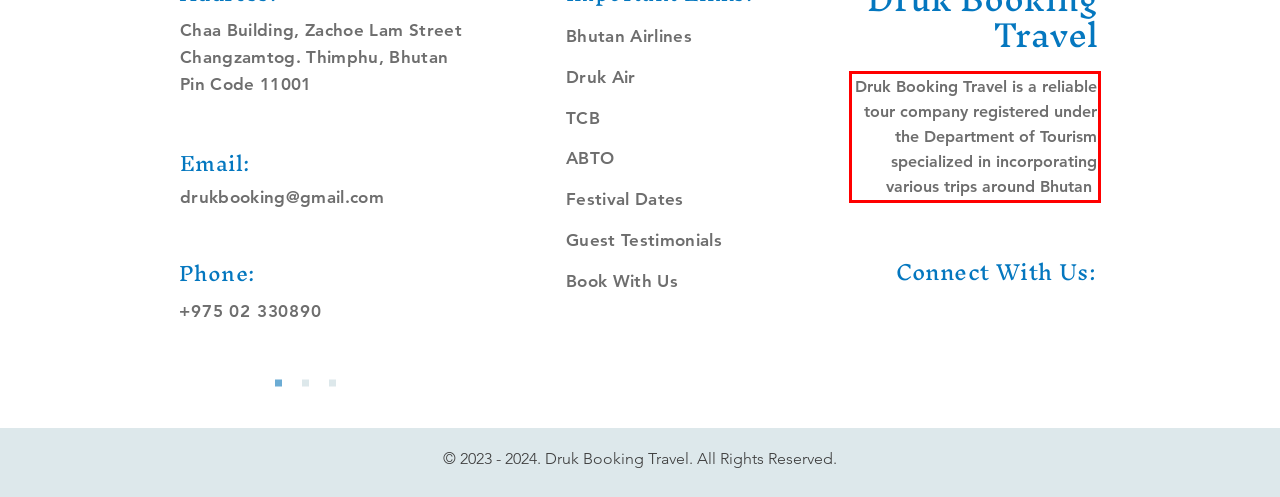Given a screenshot of a webpage, identify the red bounding box and perform OCR to recognize the text within that box.

Druk Booking Travel is a reliable tour company registered under the Department of Tourism specialized in incorporating various trips around Bhutan